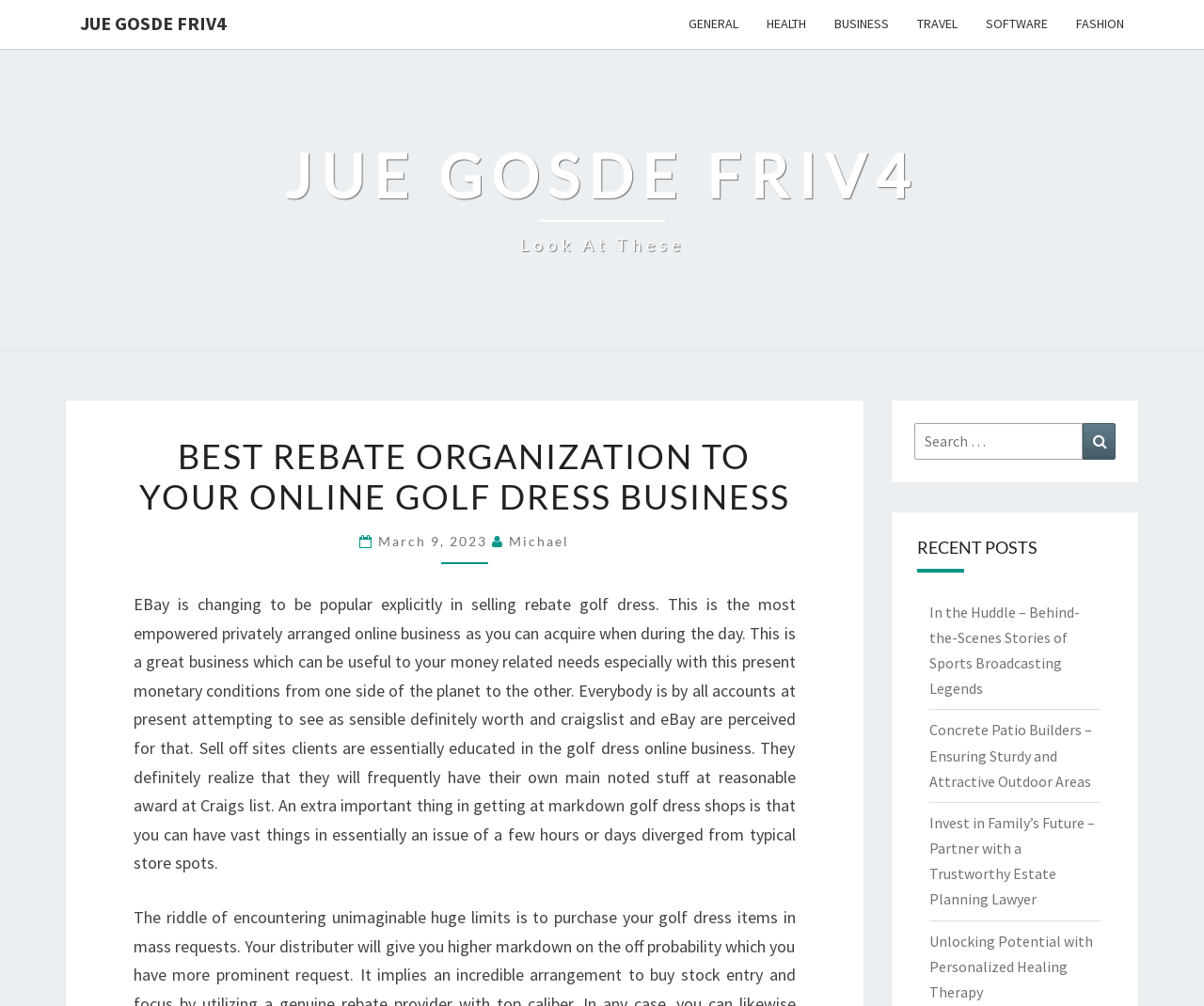From the element description Graphic Design Software, predict the bounding box coordinates of the UI element. The coordinates must be specified in the format (top-left x, top-left y, bottom-right x, bottom-right y) and should be within the 0 to 1 range.

None